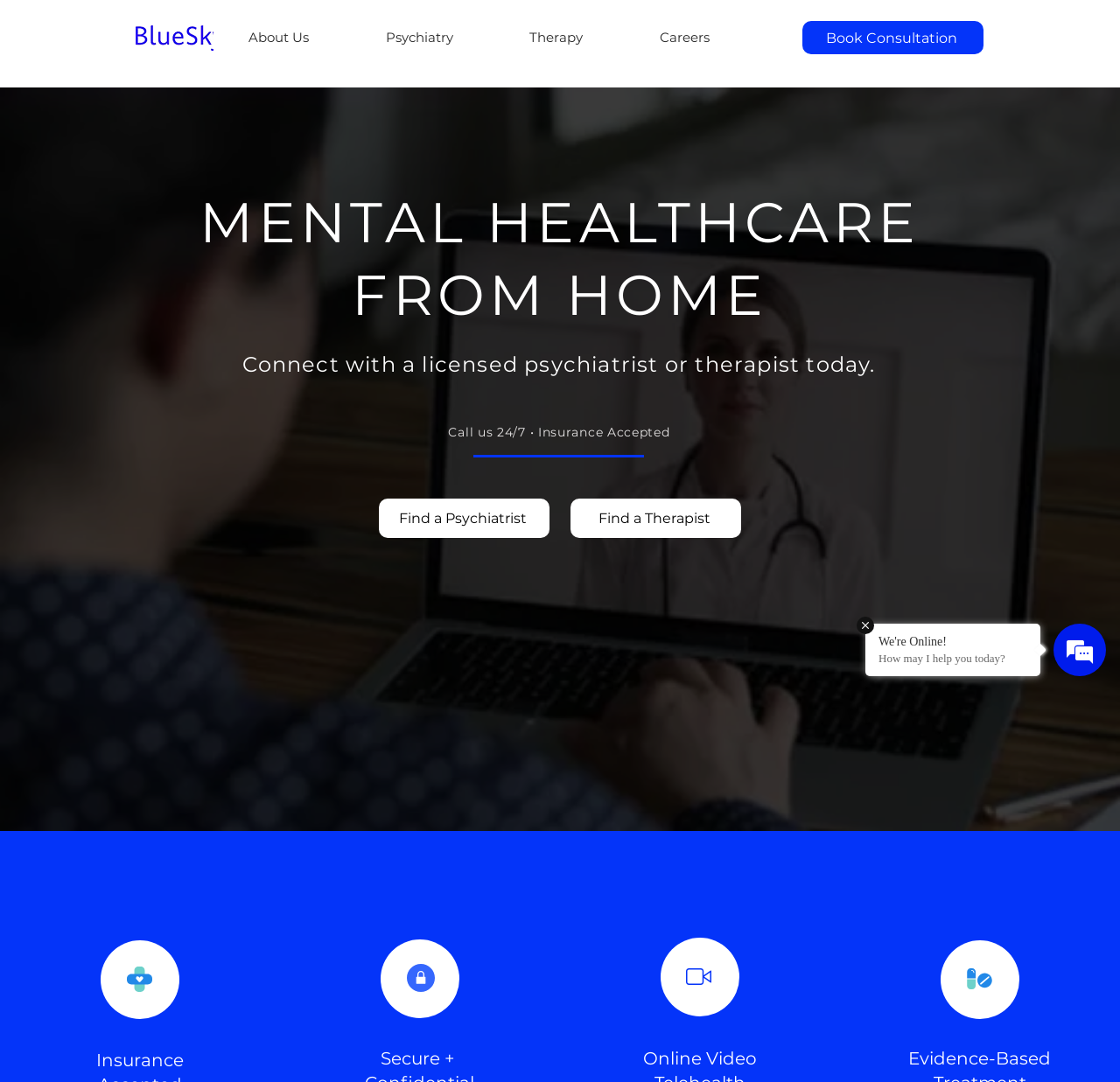Can you find and generate the webpage's heading?

MENTAL HEALTHCARE
FROM HOME